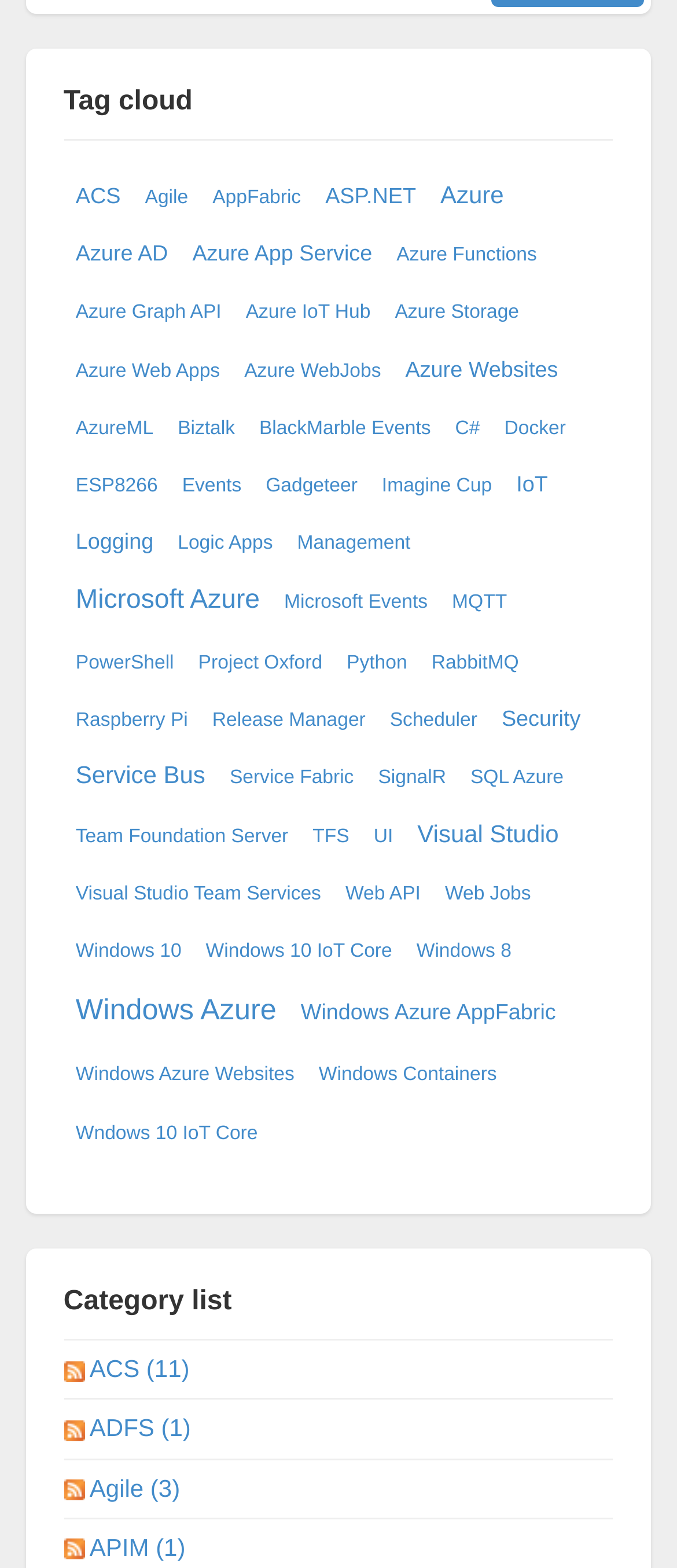Use a single word or phrase to answer the question:
How many categories have an RSS feed?

4